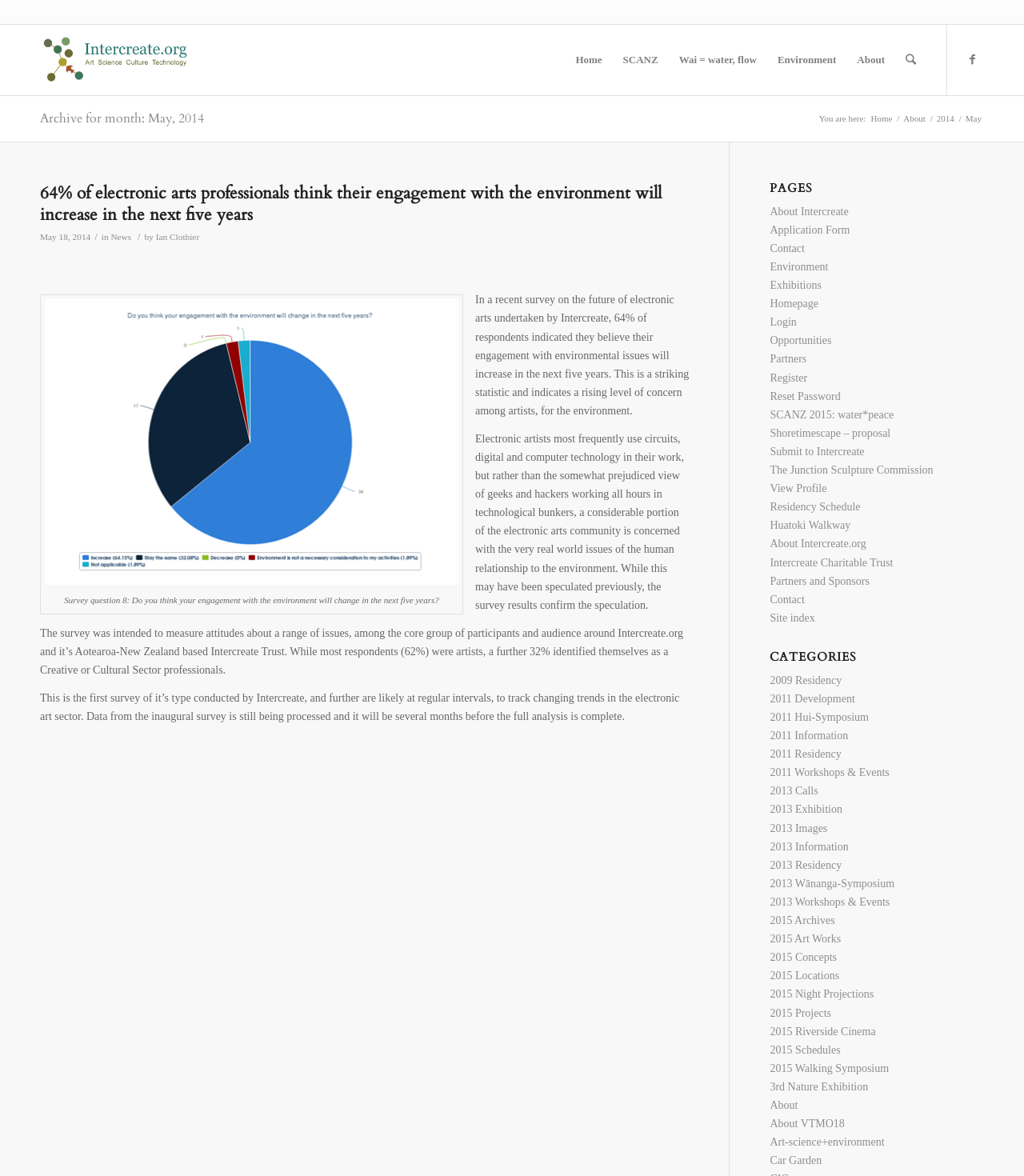Please specify the bounding box coordinates of the region to click in order to perform the following instruction: "View the 'About' page".

[0.827, 0.021, 0.874, 0.081]